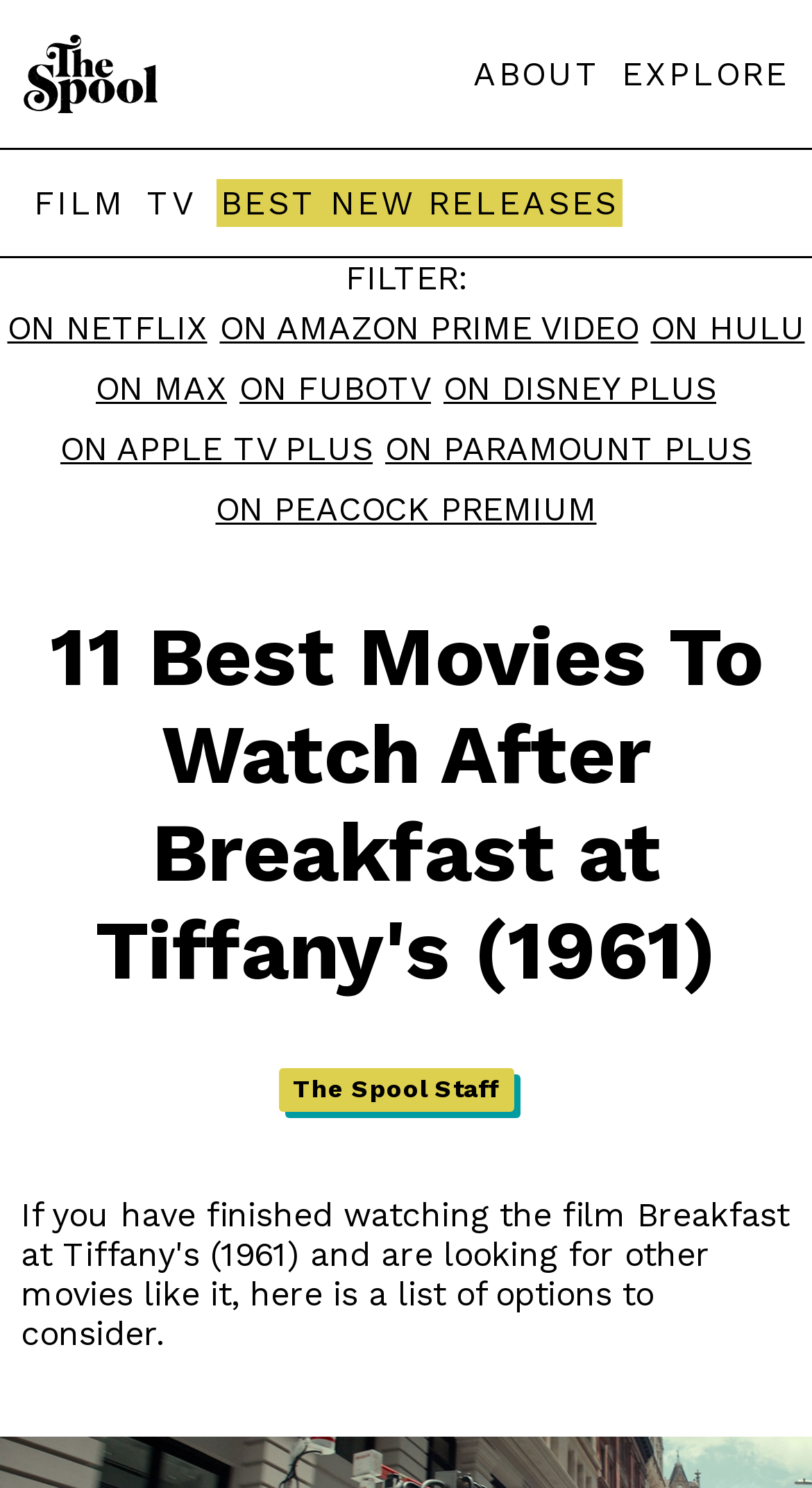Respond to the question below with a single word or phrase:
How many streaming platforms are listed?

9